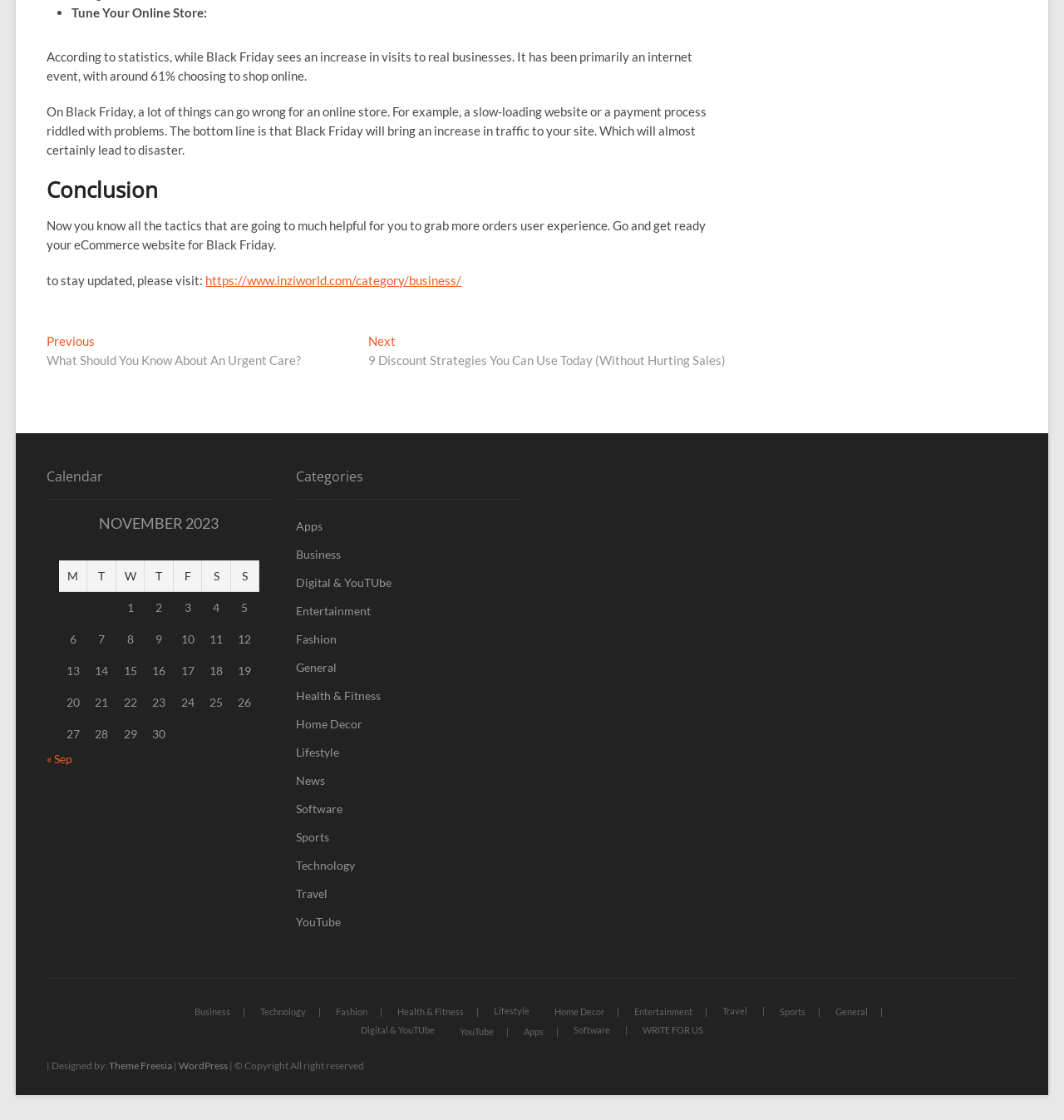Locate the bounding box coordinates of the element to click to perform the following action: 'Visit 'https://www.inziworld.com/category/business/''. The coordinates should be given as four float values between 0 and 1, in the form of [left, top, right, bottom].

[0.193, 0.244, 0.434, 0.257]